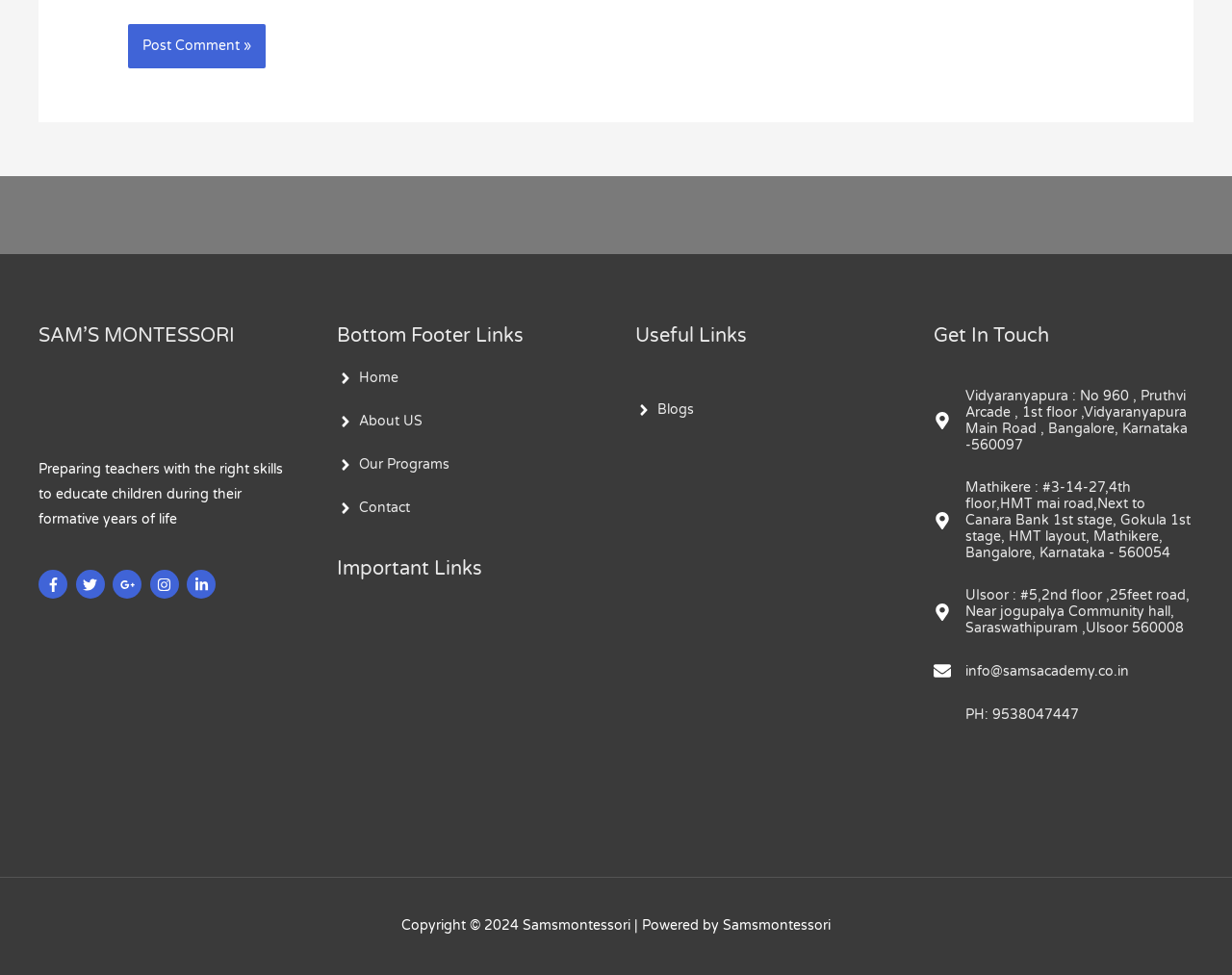How many social media links are available?
Please use the image to deliver a detailed and complete answer.

The number of social media links can be counted from the link elements with the text 'facebook-f', 'twitter', 'google-plus-g', 'instagram', and 'linkedin-in' located at the top of the webpage.